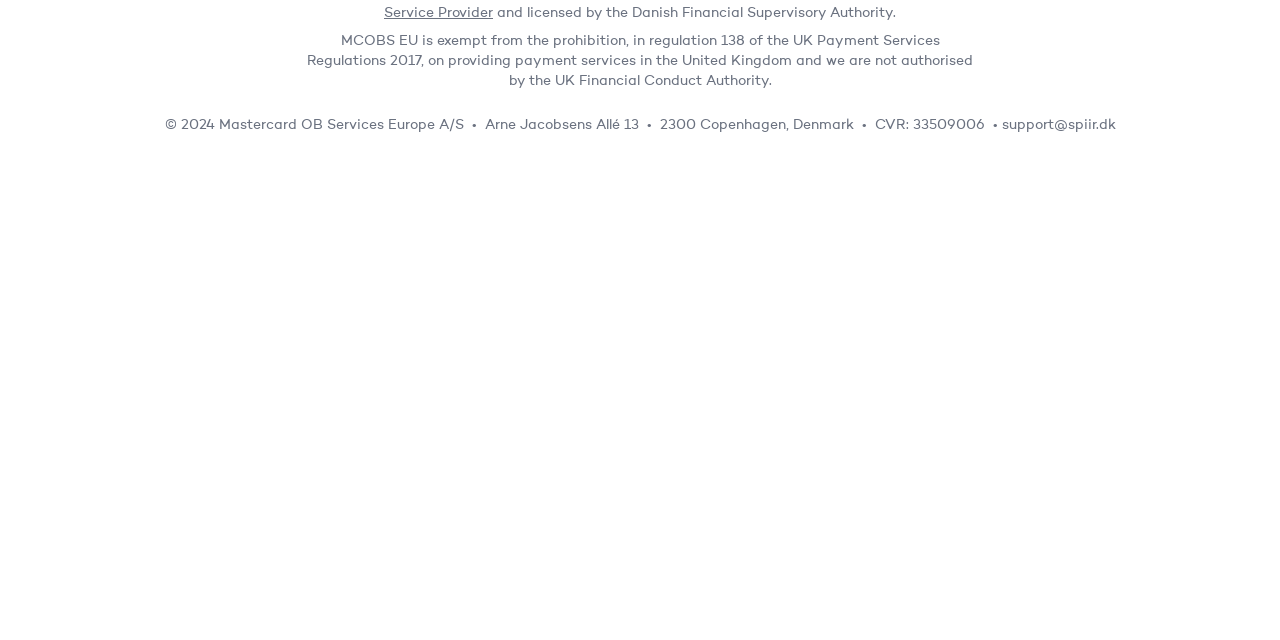Based on the provided description, "course website", find the bounding box of the corresponding UI element in the screenshot.

None